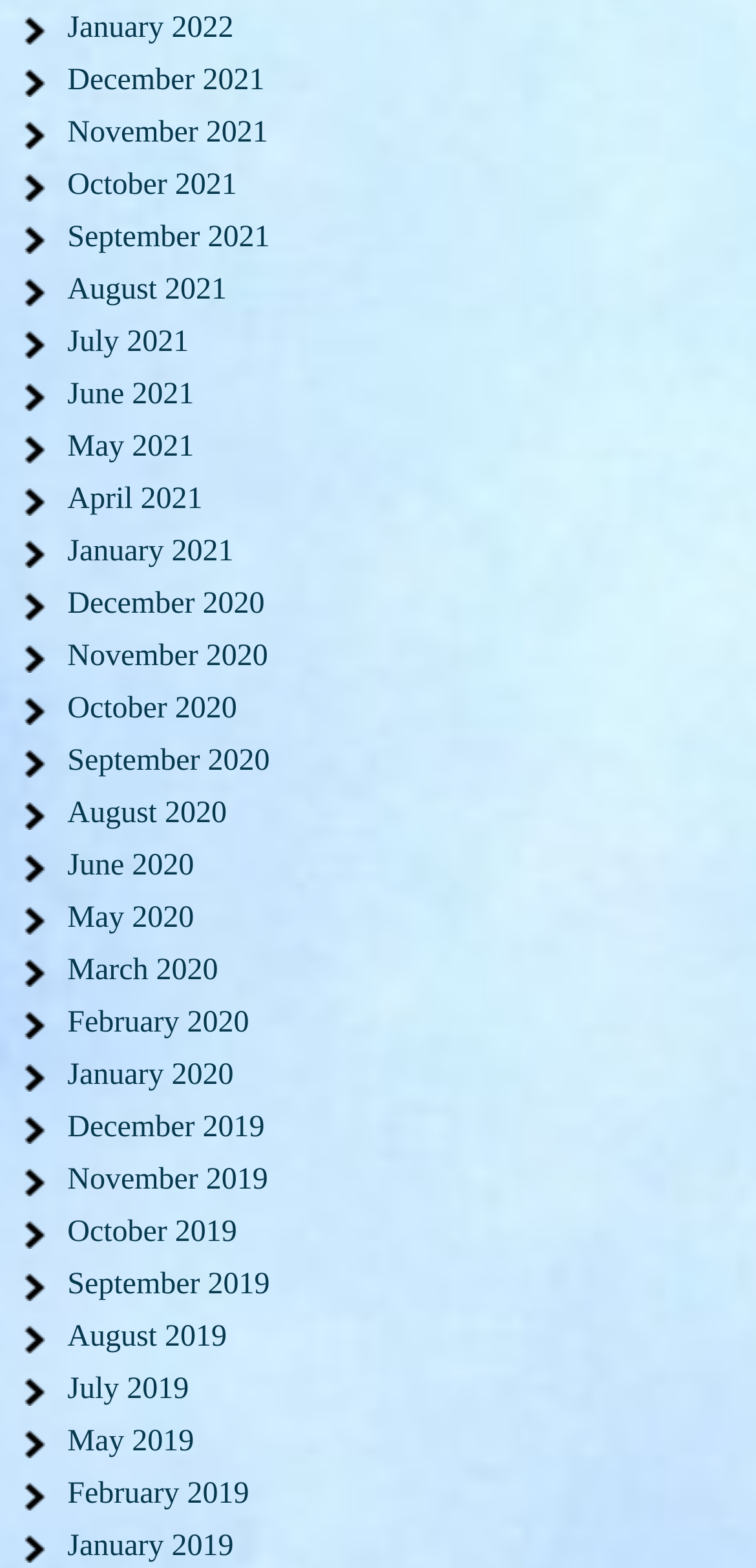Find the bounding box coordinates for the area you need to click to carry out the instruction: "Check August 2019". The coordinates should be four float numbers between 0 and 1, indicated as [left, top, right, bottom].

[0.089, 0.842, 0.3, 0.863]